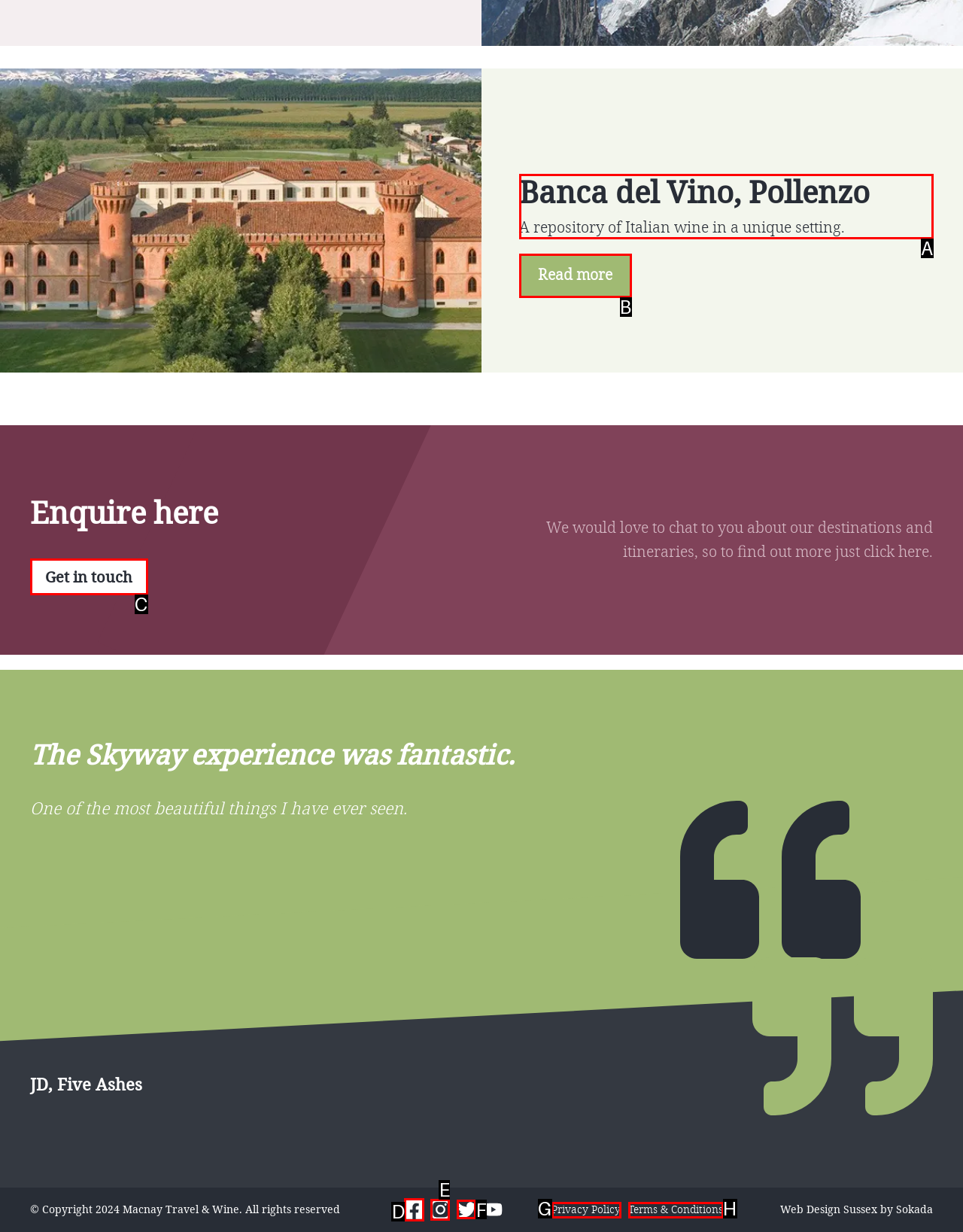For the instruction: View Macnay Travel & Wine's Facebook page, which HTML element should be clicked?
Respond with the letter of the appropriate option from the choices given.

D